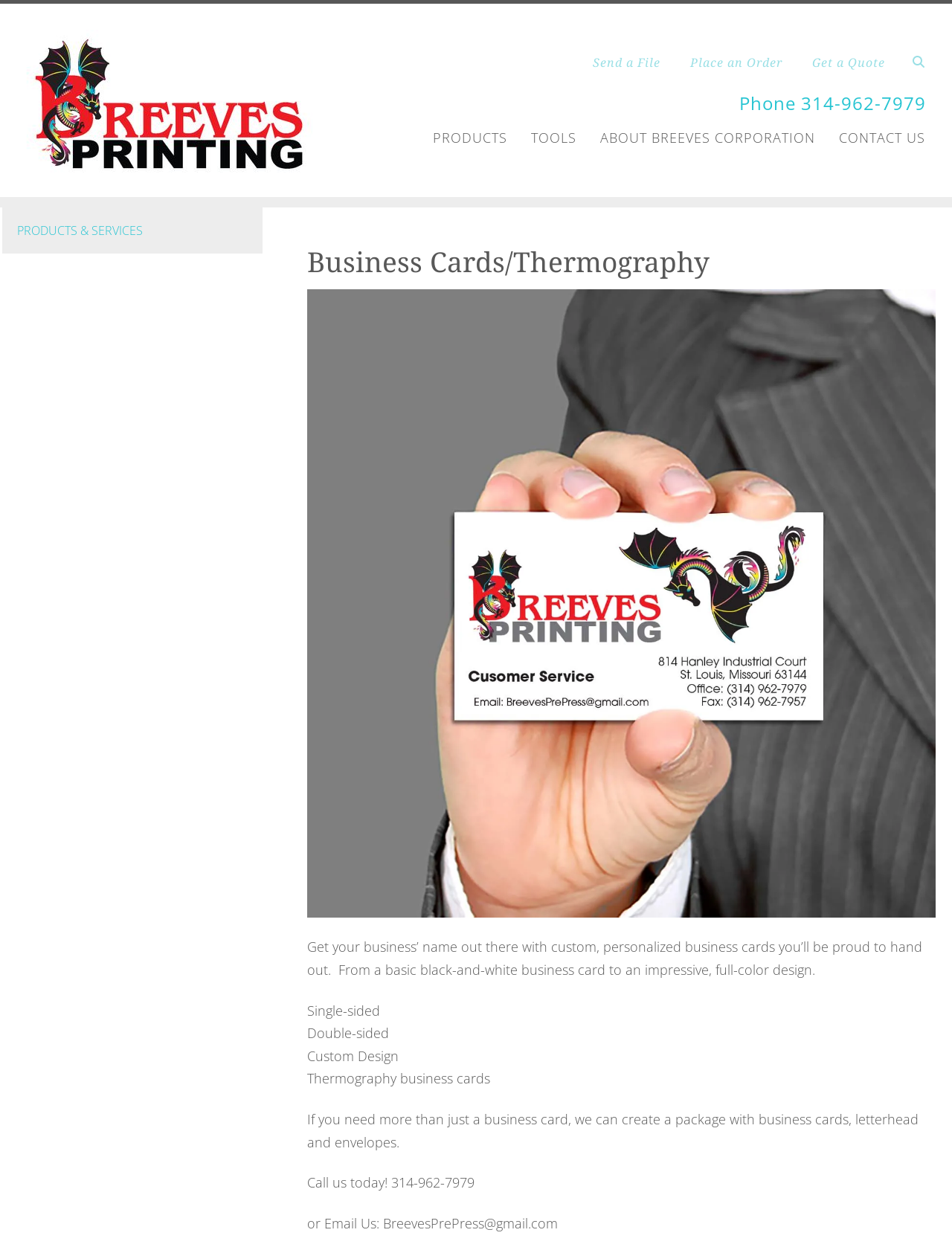Extract the bounding box of the UI element described as: "Contact Us".

[0.881, 0.098, 0.972, 0.124]